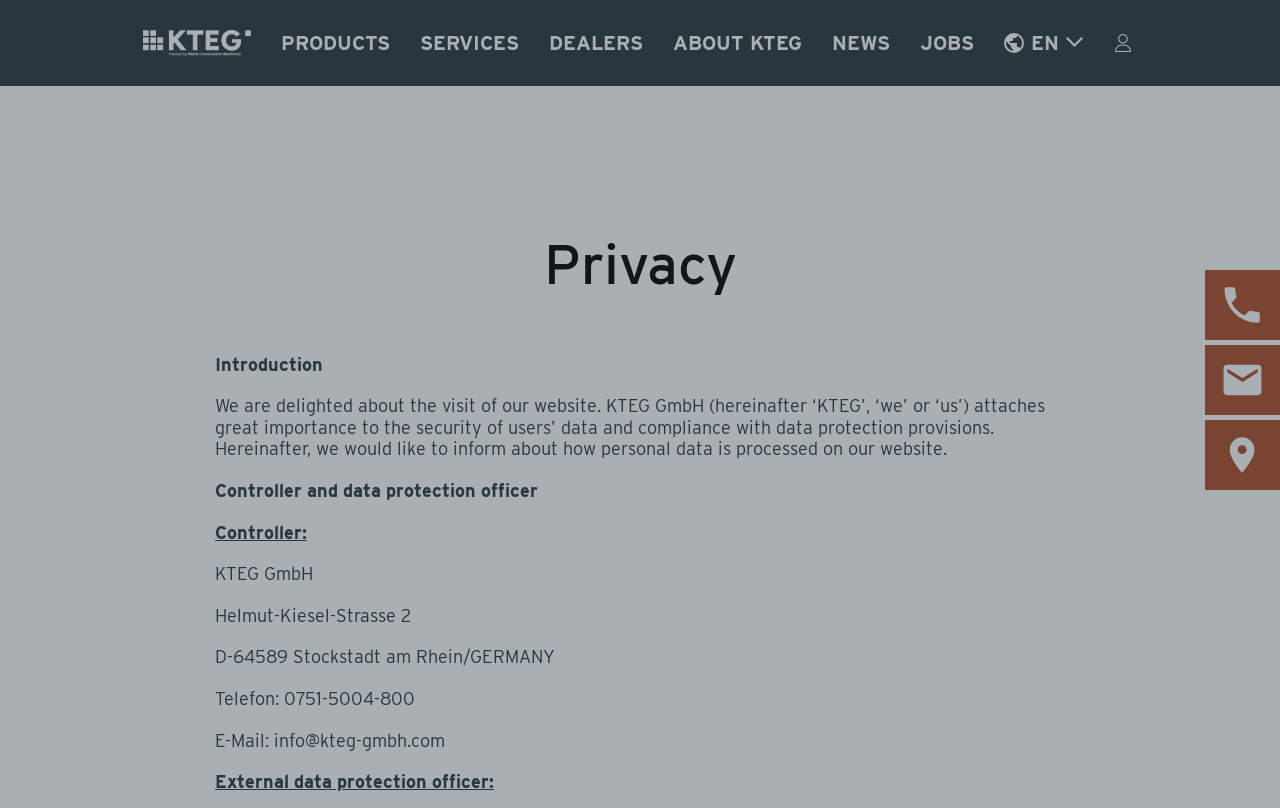Please identify the bounding box coordinates of the element I need to click to follow this instruction: "Go to ABOUT KTEG".

[0.526, 0.041, 0.627, 0.066]